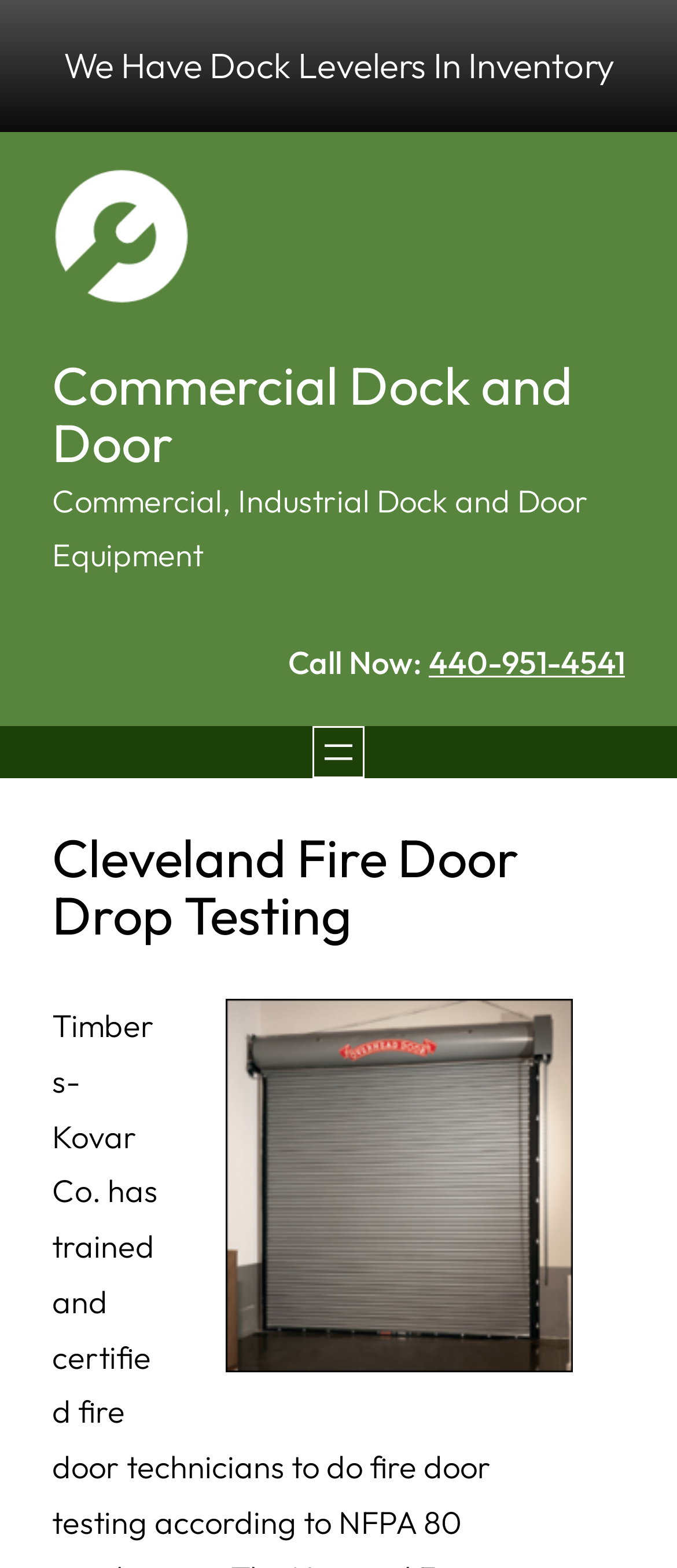Determine the bounding box for the UI element that matches this description: "aria-label="Open menu"".

[0.462, 0.463, 0.538, 0.496]